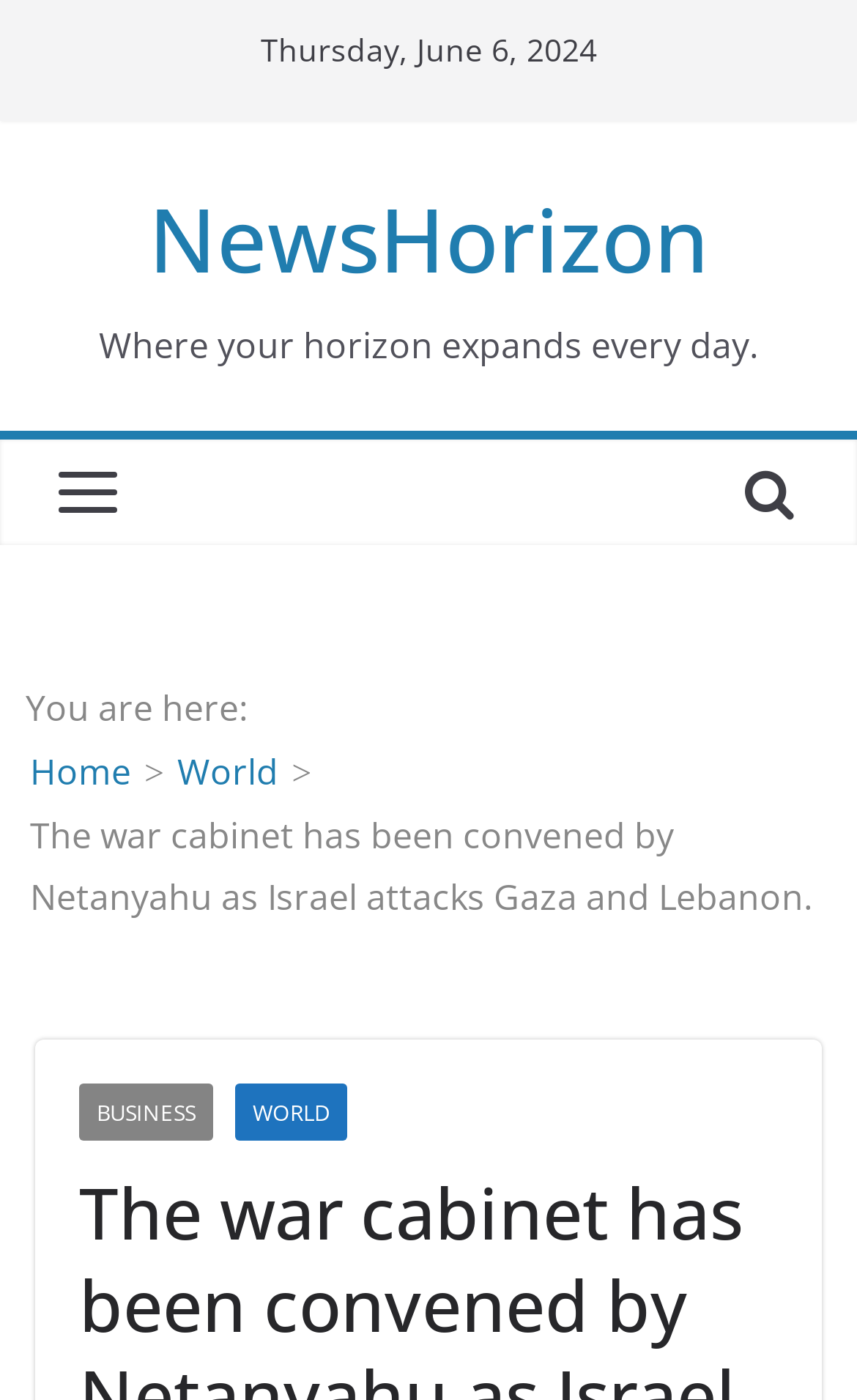Provide your answer to the question using just one word or phrase: What is the tagline of the website?

Where your horizon expands every day.